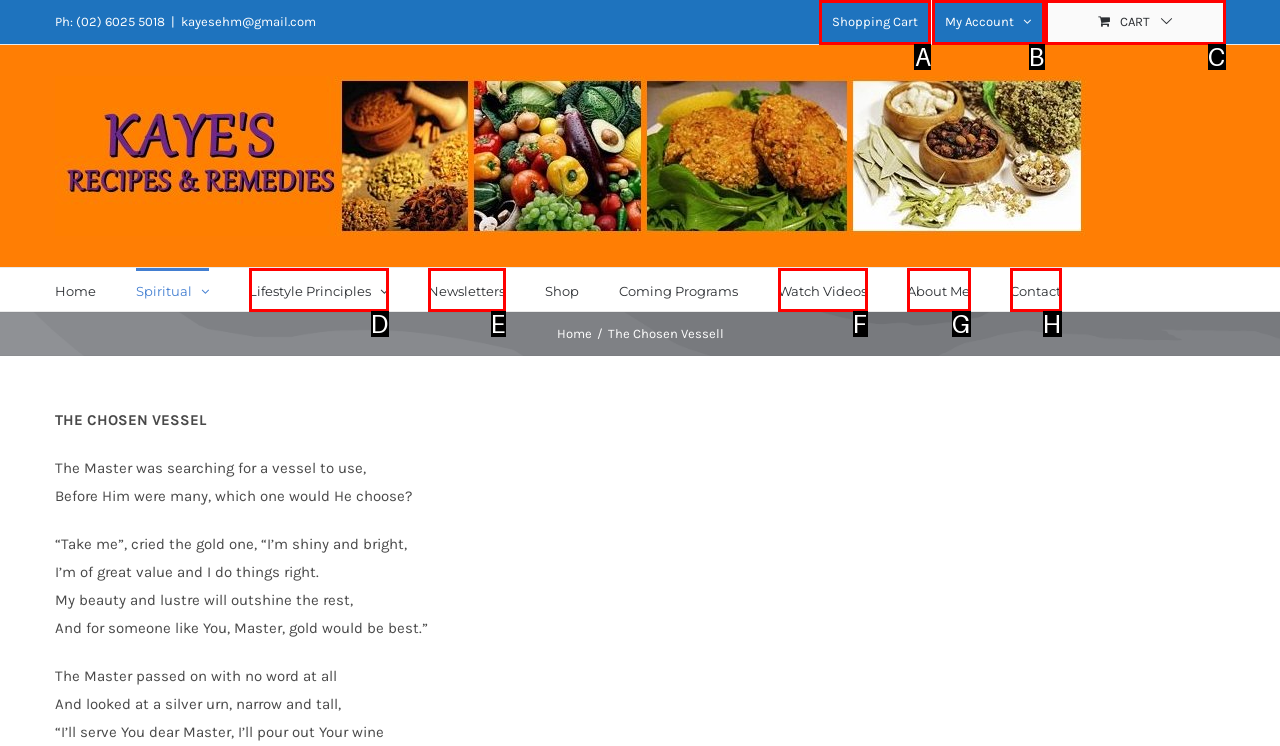Decide which HTML element to click to complete the task: Click the 'Shopping Cart' link Provide the letter of the appropriate option.

A